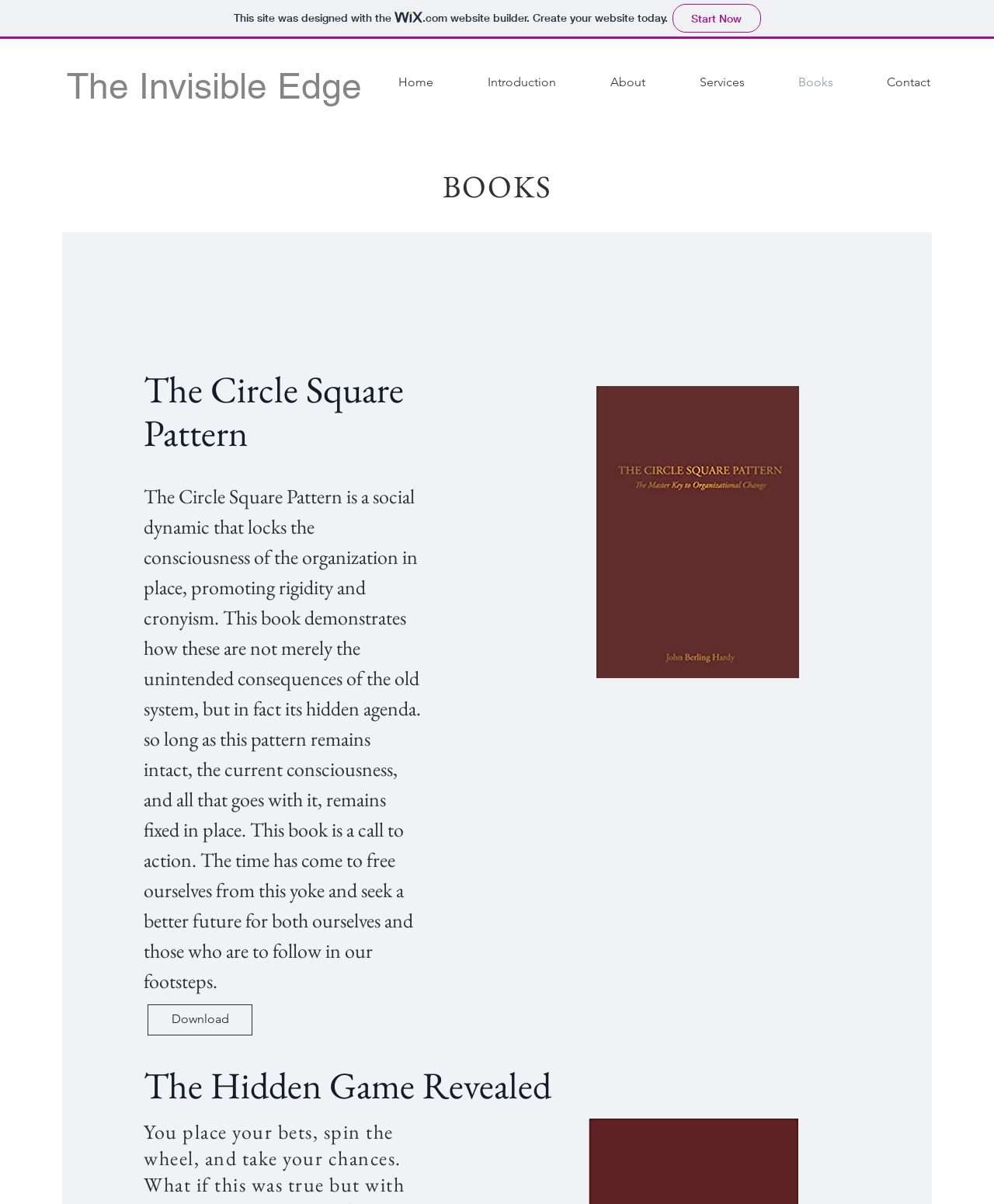What is the purpose of the book 'The Circle Square Pattern'?
Please provide a comprehensive answer based on the details in the screenshot.

According to the StaticText element, the book 'The Circle Square Pattern' is a call to action, aiming to free ourselves from the current system and seek a better future.